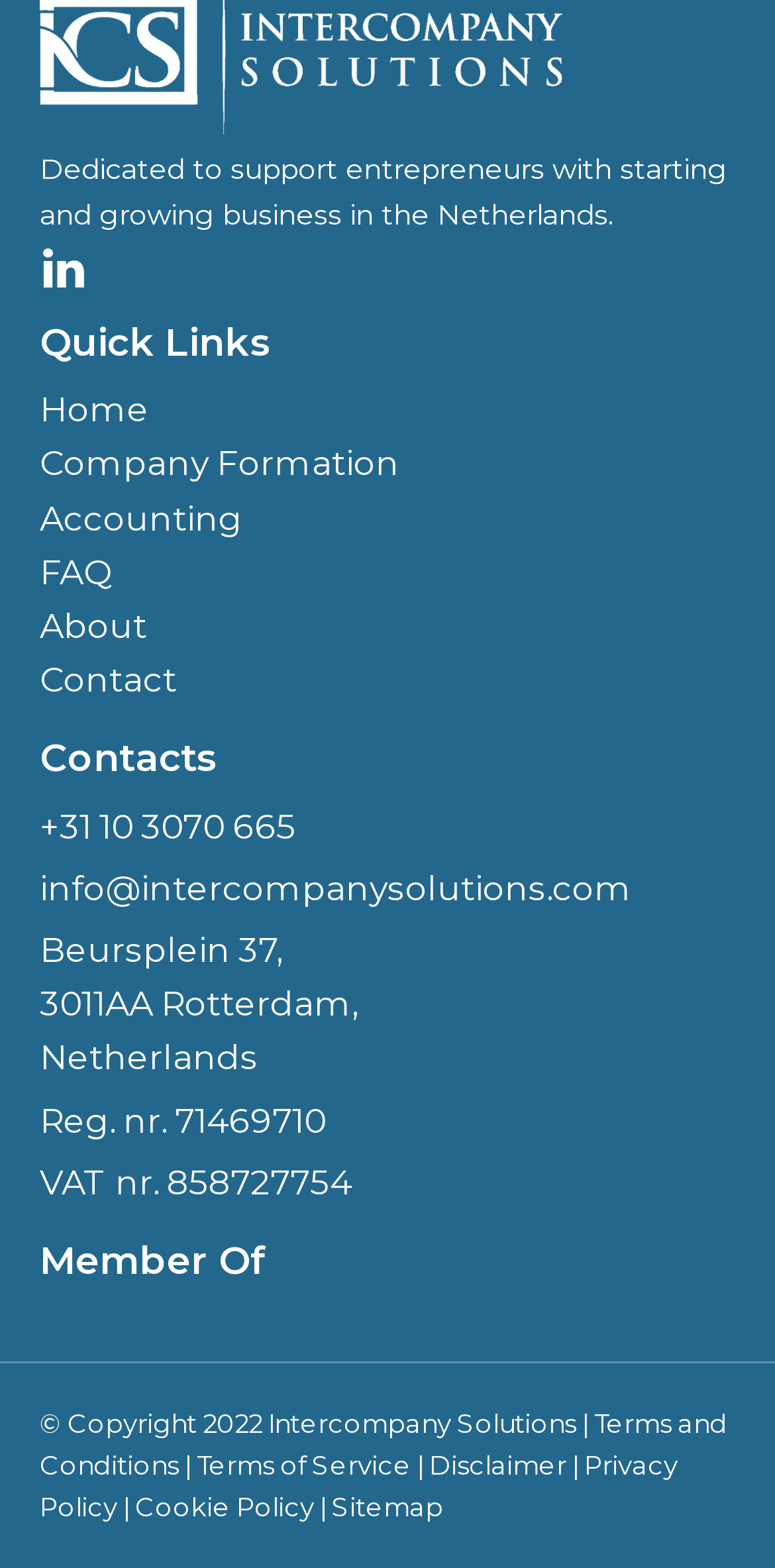Find the bounding box of the element with the following description: "+31 10 3070 665". The coordinates must be four float numbers between 0 and 1, formatted as [left, top, right, bottom].

[0.051, 0.51, 0.382, 0.545]